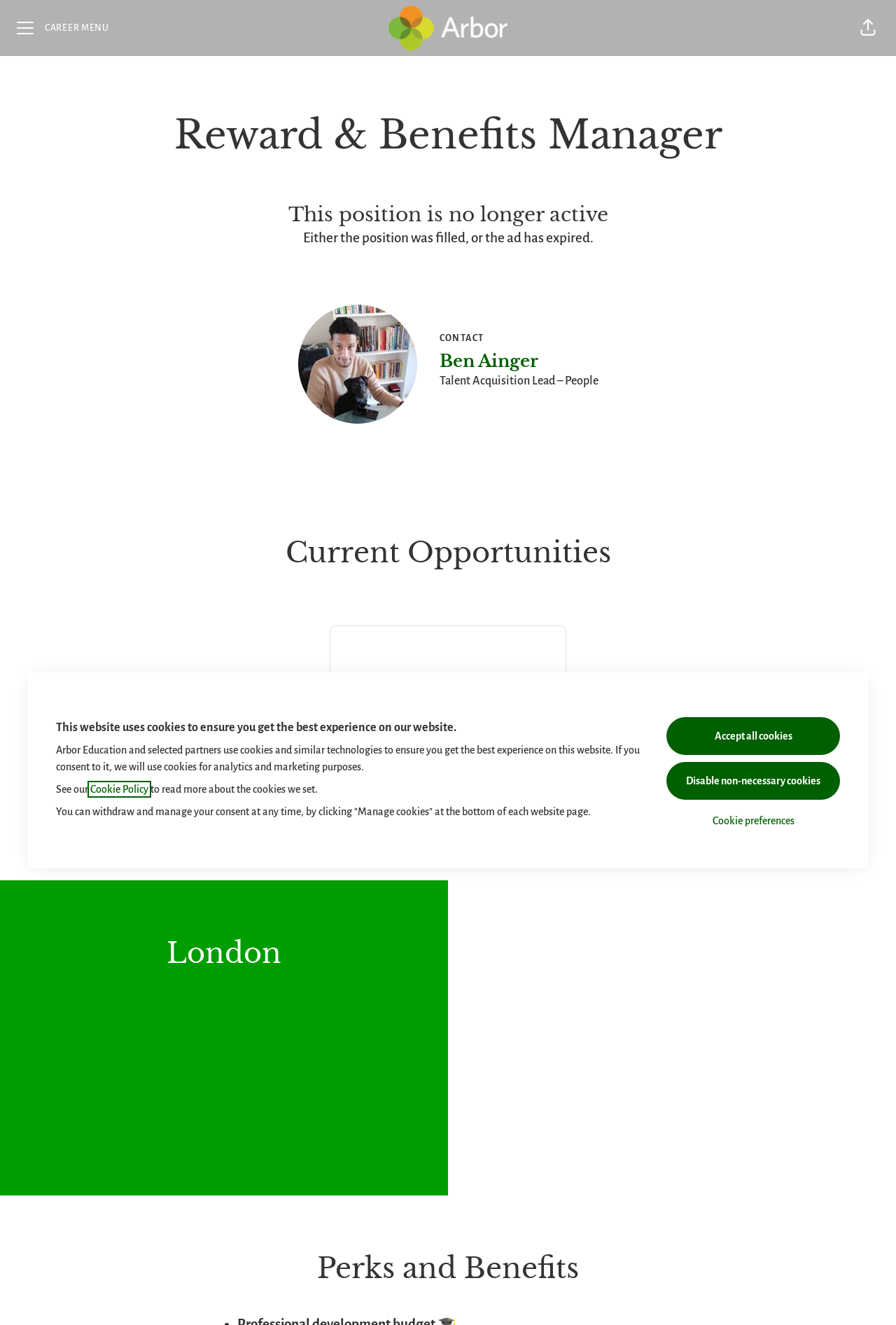Can you find and provide the title of the webpage?

This website uses cookies to ensure you get the best experience on our website.